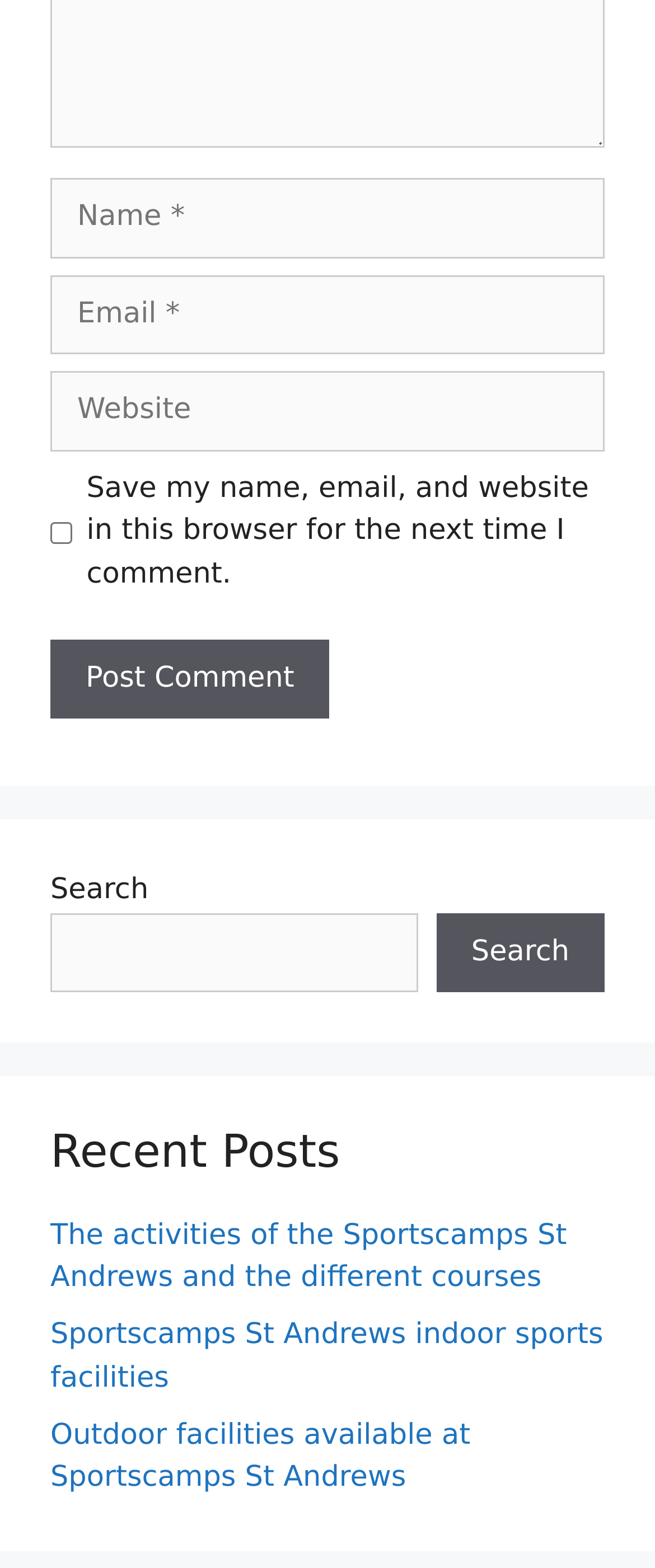Pinpoint the bounding box coordinates of the clickable element to carry out the following instruction: "Enter your name."

[0.077, 0.114, 0.923, 0.165]